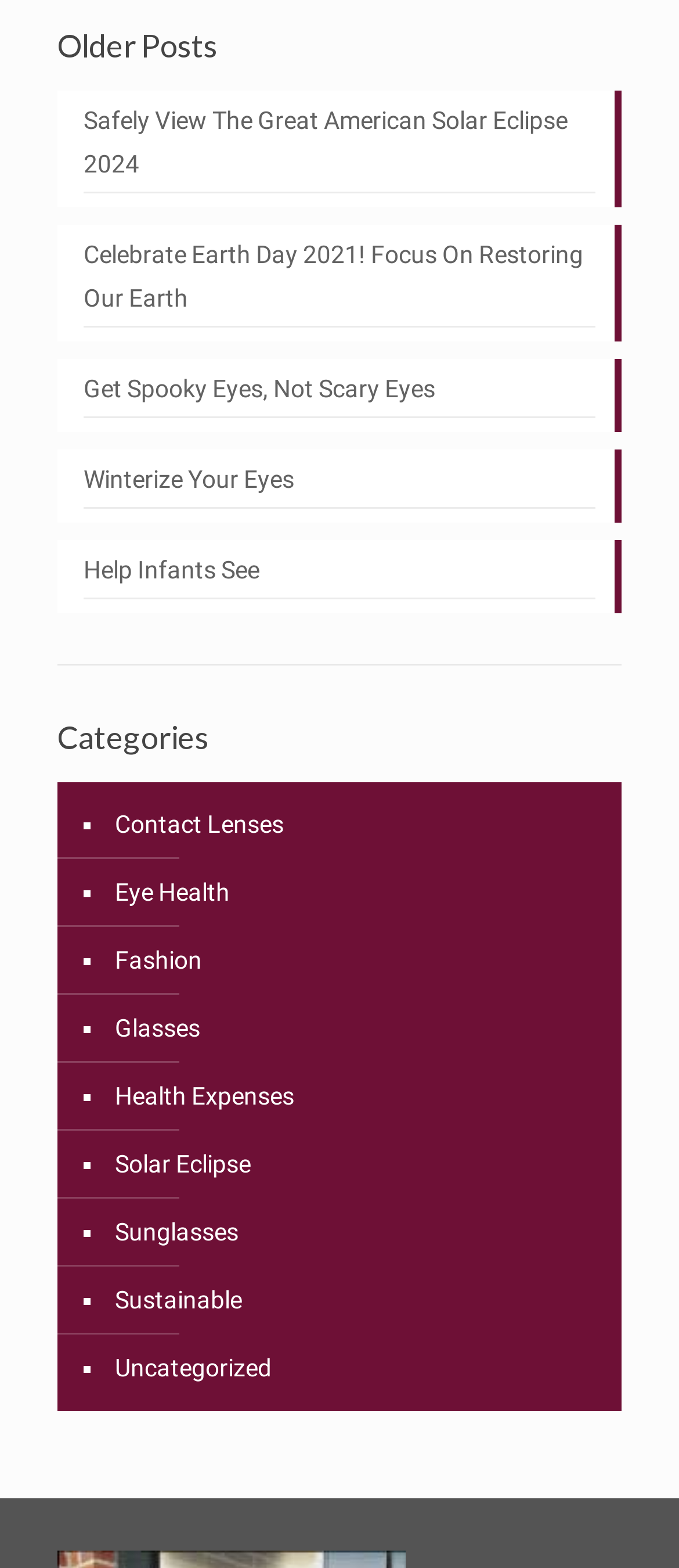Use a single word or phrase to answer this question: 
What is the title of the first post?

Safely View The Great American Solar Eclipse 2024